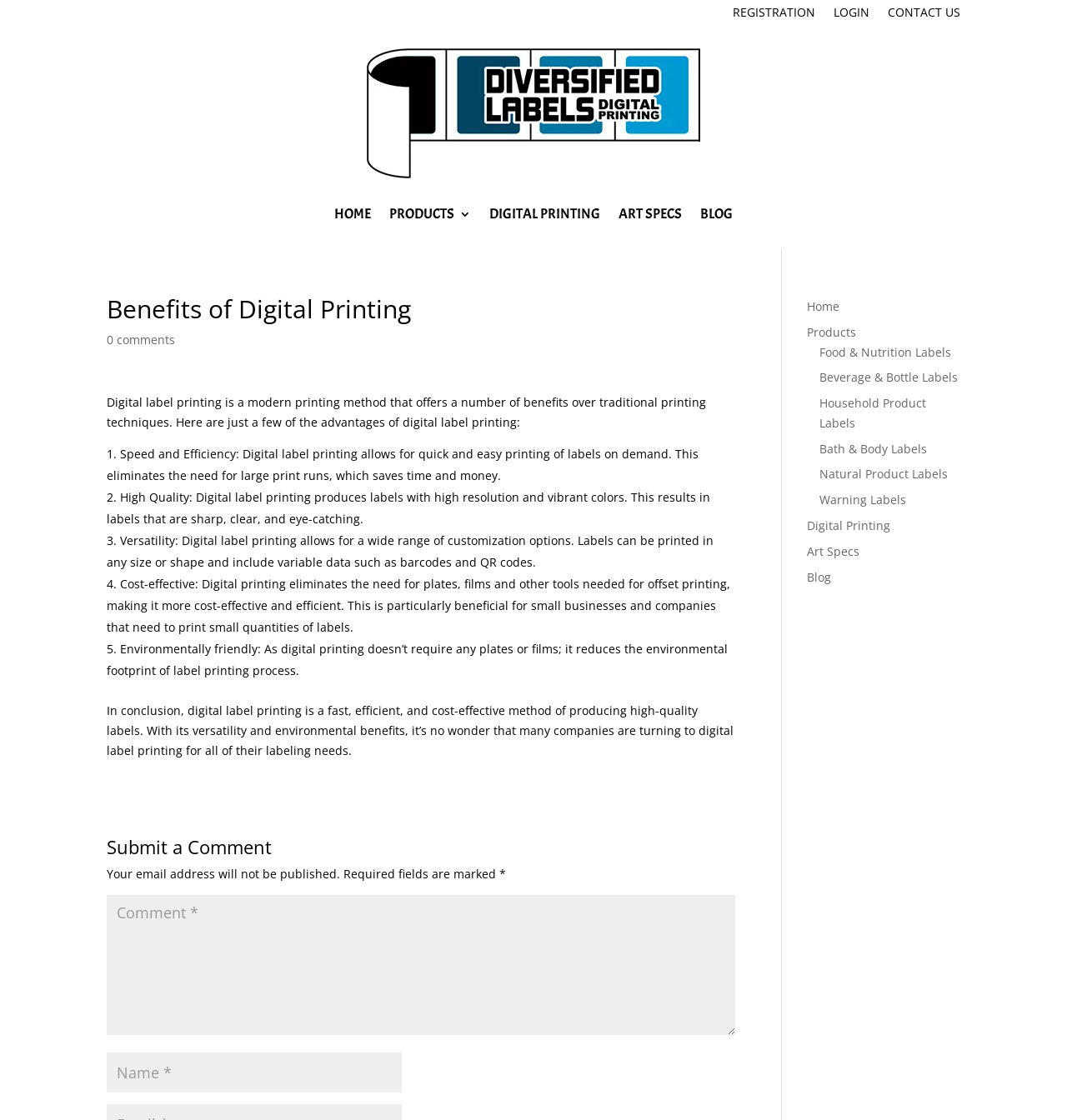Determine the bounding box coordinates for the HTML element described here: "Products".

[0.365, 0.186, 0.441, 0.203]